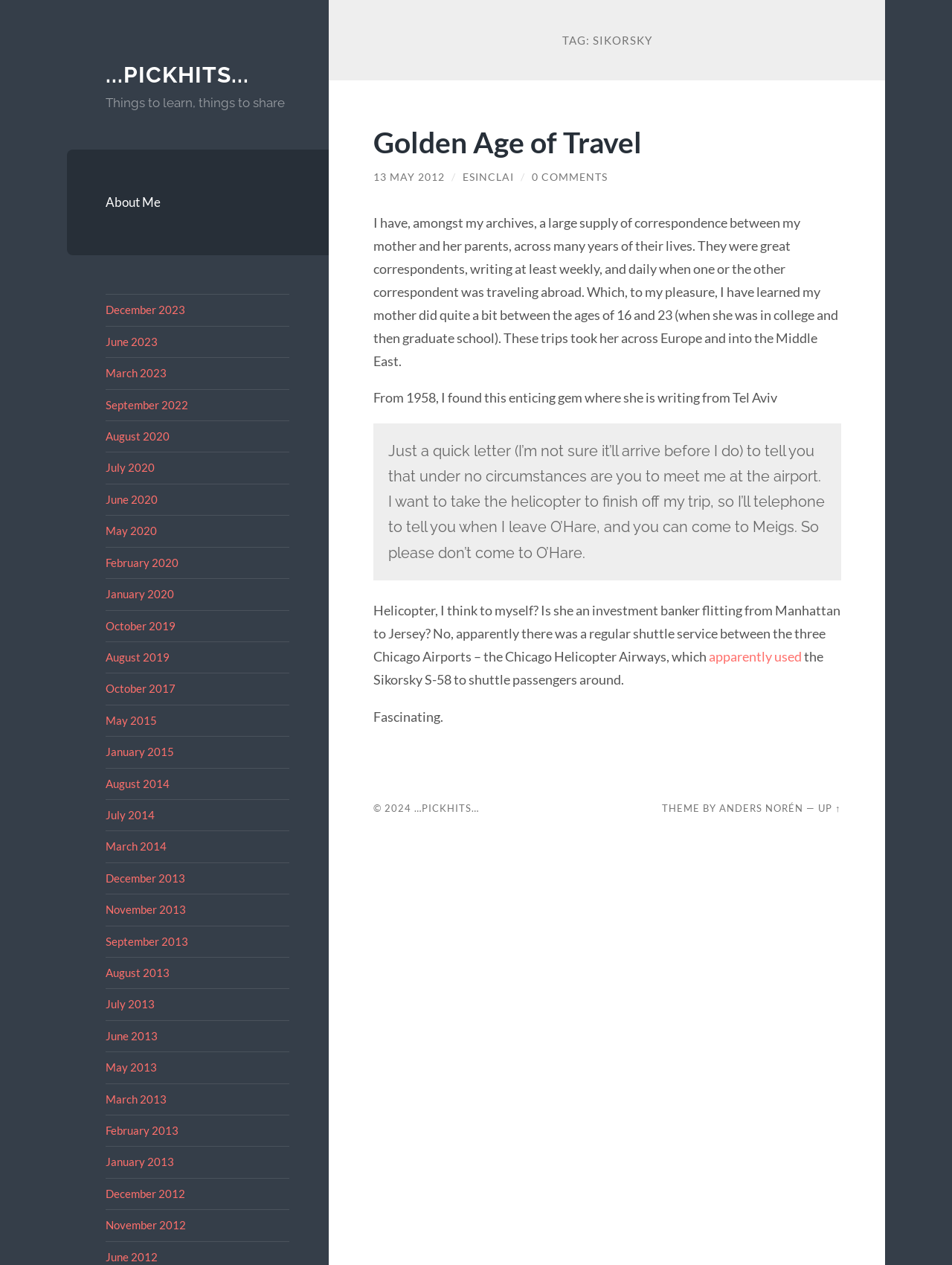Can you show the bounding box coordinates of the region to click on to complete the task described in the instruction: "Read the article 'Golden Age of Travel'"?

[0.392, 0.099, 0.883, 0.126]